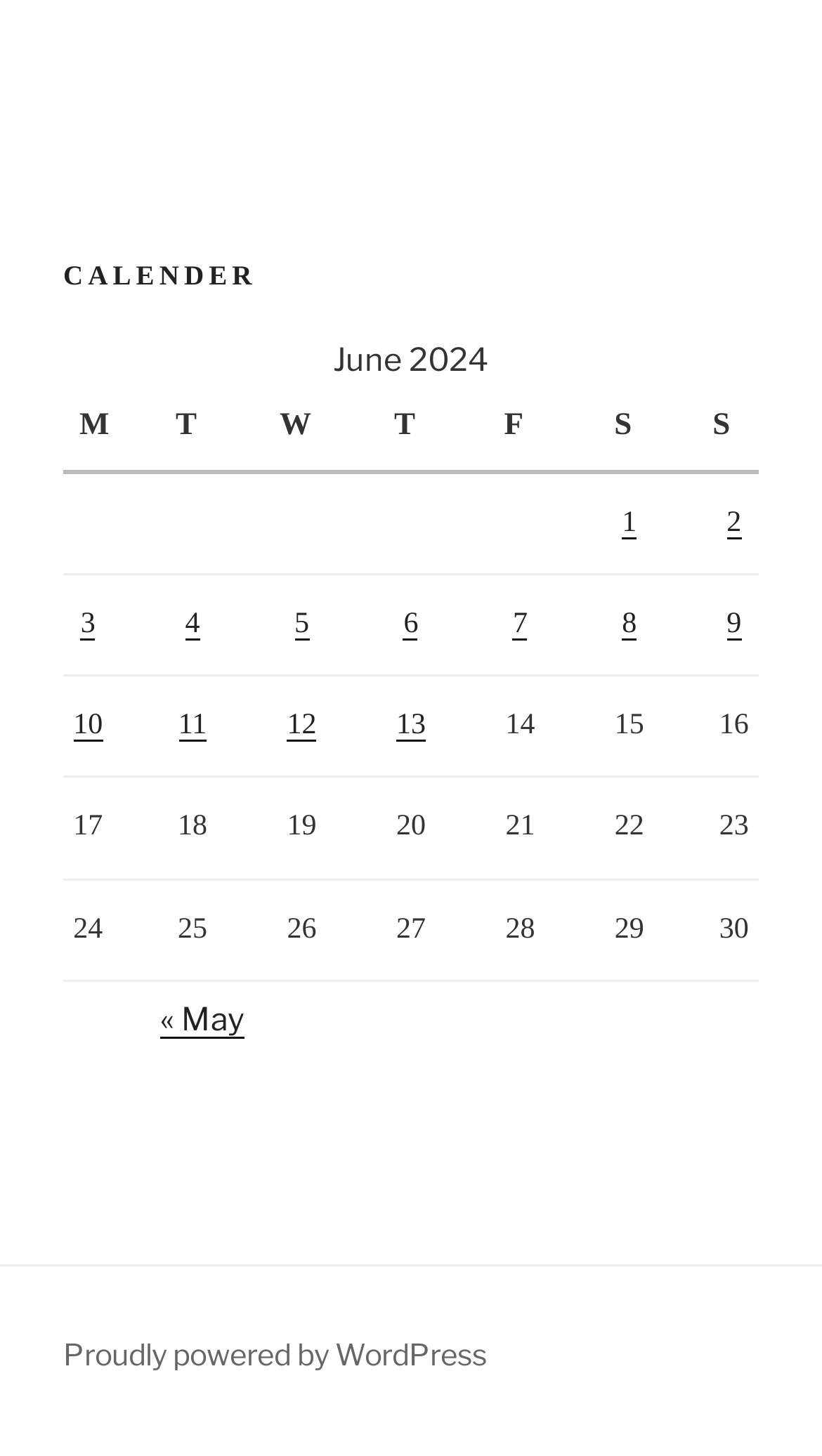How many days are displayed in the calendar?
Refer to the image and give a detailed response to the question.

The calendar displays 30 days, from June 1, 2024, to June 30, 2024, with each day represented by a grid cell in the table.